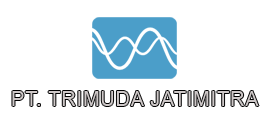Analyze the image and provide a detailed answer to the question: What is the focus area of the company's offerings?

The stylized graphic element in the logo likely represents scientific measurements or voltammetry, which suggests that this is a focus area of the company's offerings.